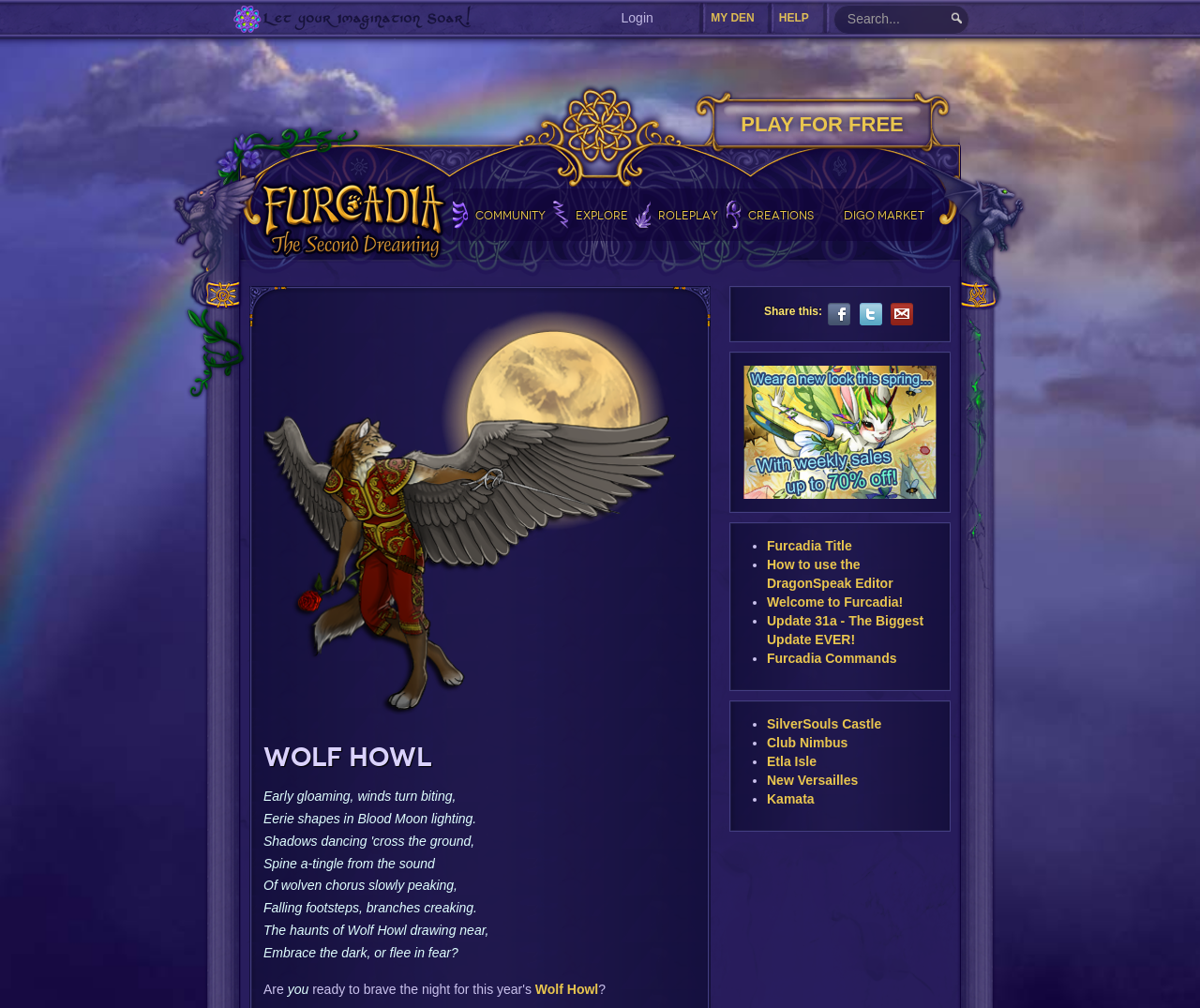Please identify the coordinates of the bounding box for the clickable region that will accomplish this instruction: "login to the game".

[0.518, 0.007, 0.544, 0.03]